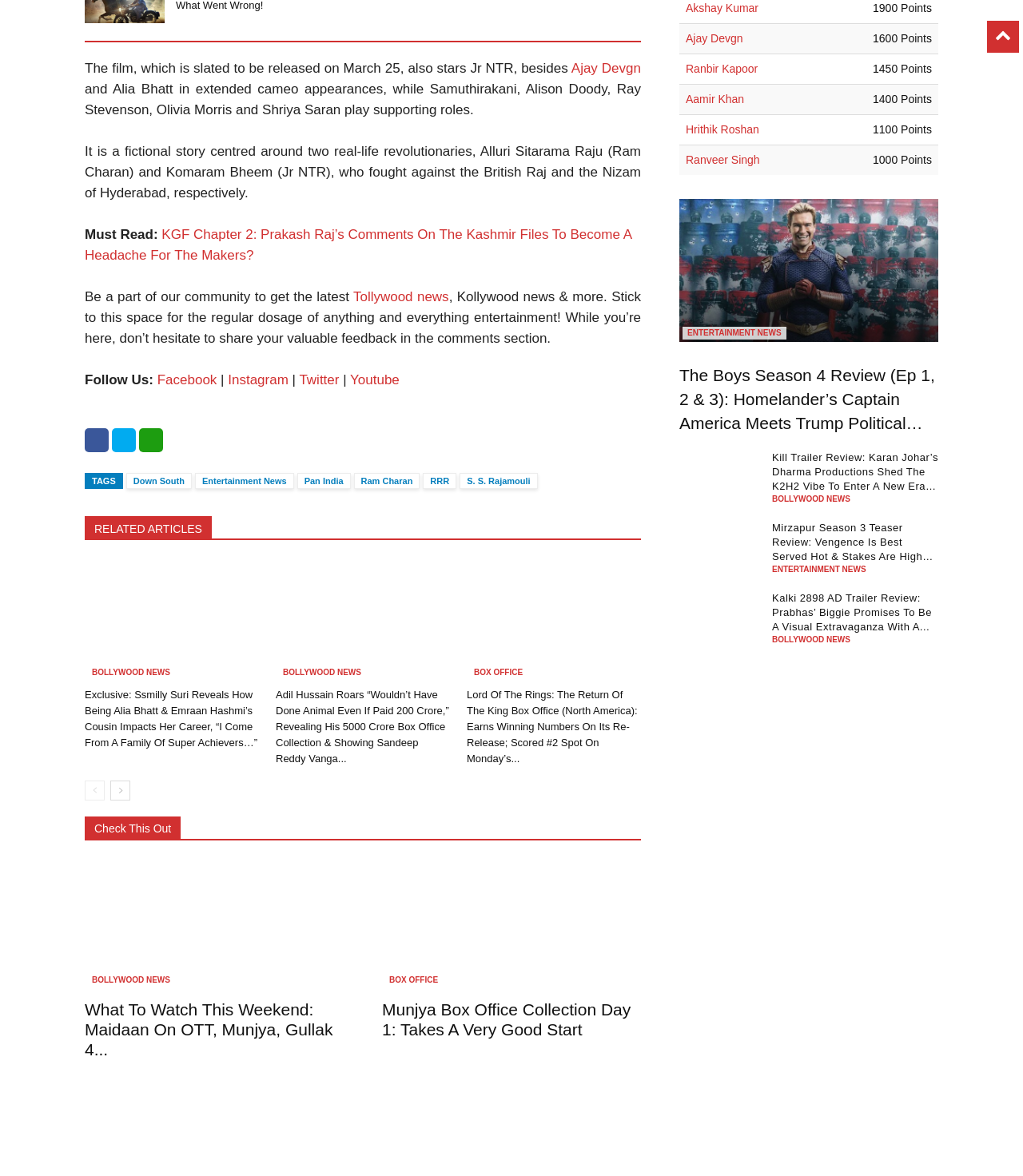Based on the image, provide a detailed and complete answer to the question: 
What is the name of the film mentioned in the article?

The article mentions the film 'RRR' which is slated to be released on March 25, starring Jr NTR, Ram Charan, Ajay Devgn, and Alia Bhatt.